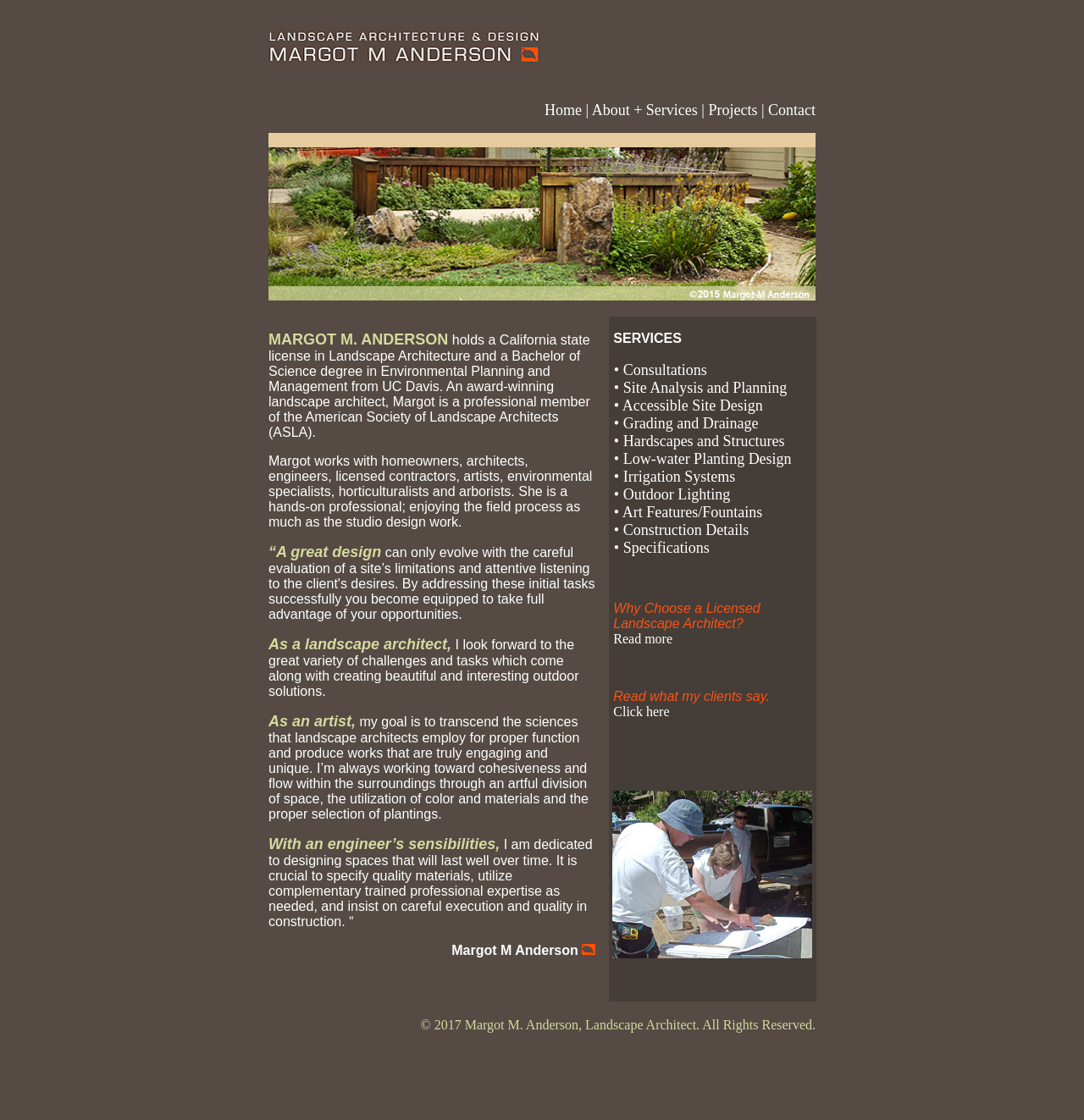Using the element description: ".Read more", determine the bounding box coordinates for the specified UI element. The coordinates should be four float numbers between 0 and 1, [left, top, right, bottom].

[0.562, 0.55, 0.686, 0.577]